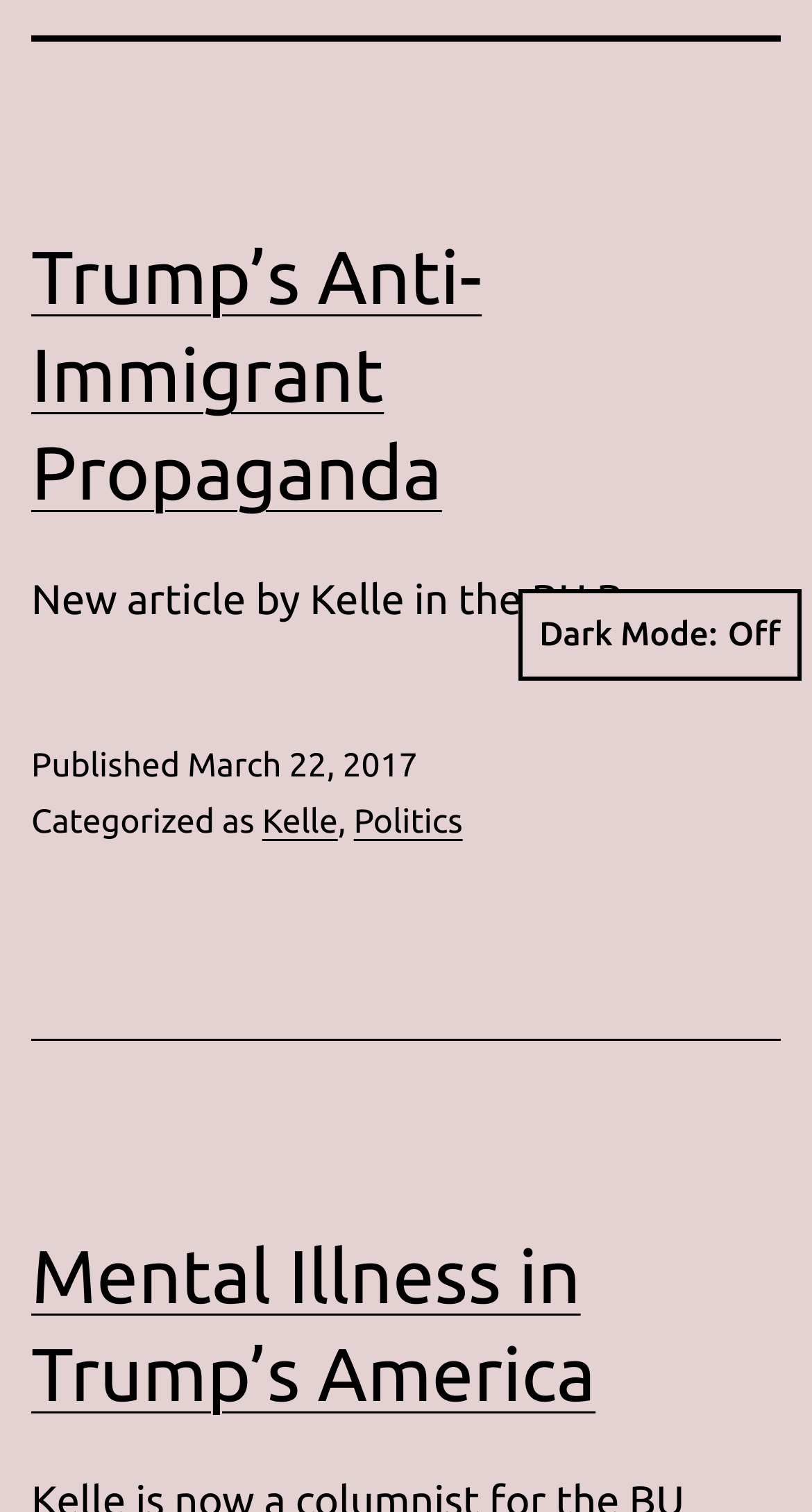Predict the bounding box coordinates of the UI element that matches this description: "Politics". The coordinates should be in the format [left, top, right, bottom] with each value between 0 and 1.

[0.436, 0.531, 0.57, 0.556]